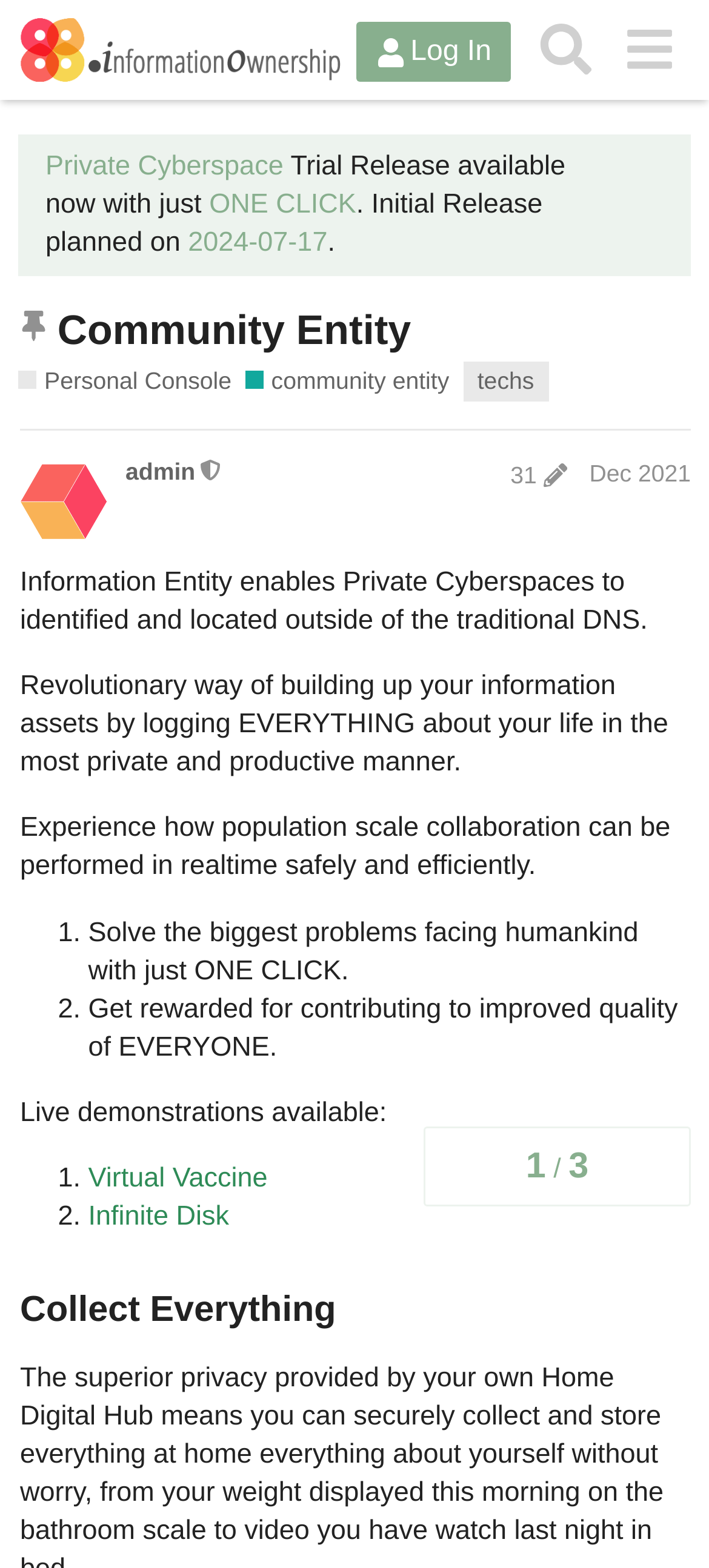Please locate the bounding box coordinates of the element's region that needs to be clicked to follow the instruction: "Log in to the community". The bounding box coordinates should be provided as four float numbers between 0 and 1, i.e., [left, top, right, bottom].

[0.502, 0.014, 0.721, 0.053]